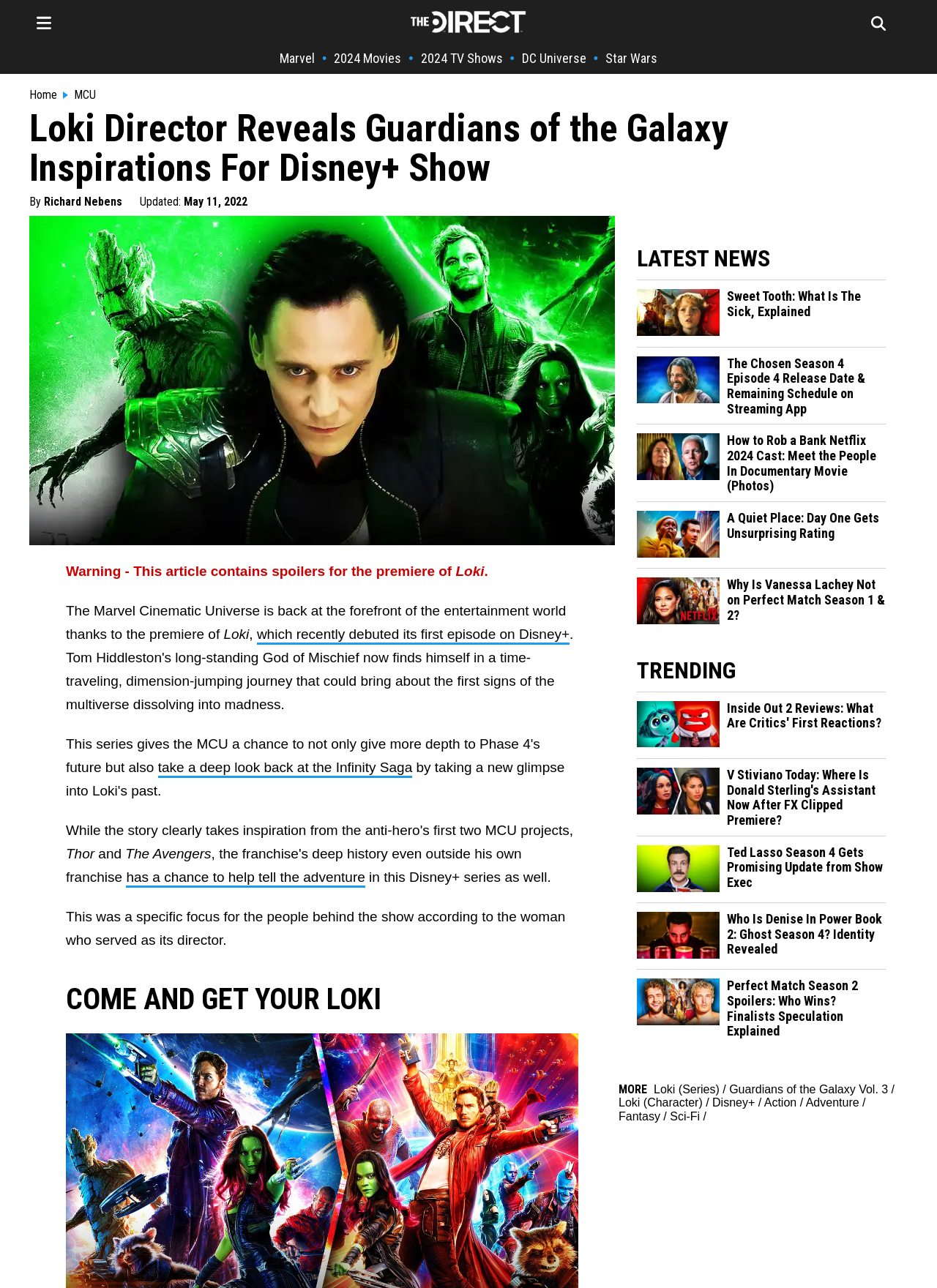Kindly provide the bounding box coordinates of the section you need to click on to fulfill the given instruction: "Click on the link to read more about Loki".

[0.031, 0.085, 0.969, 0.146]